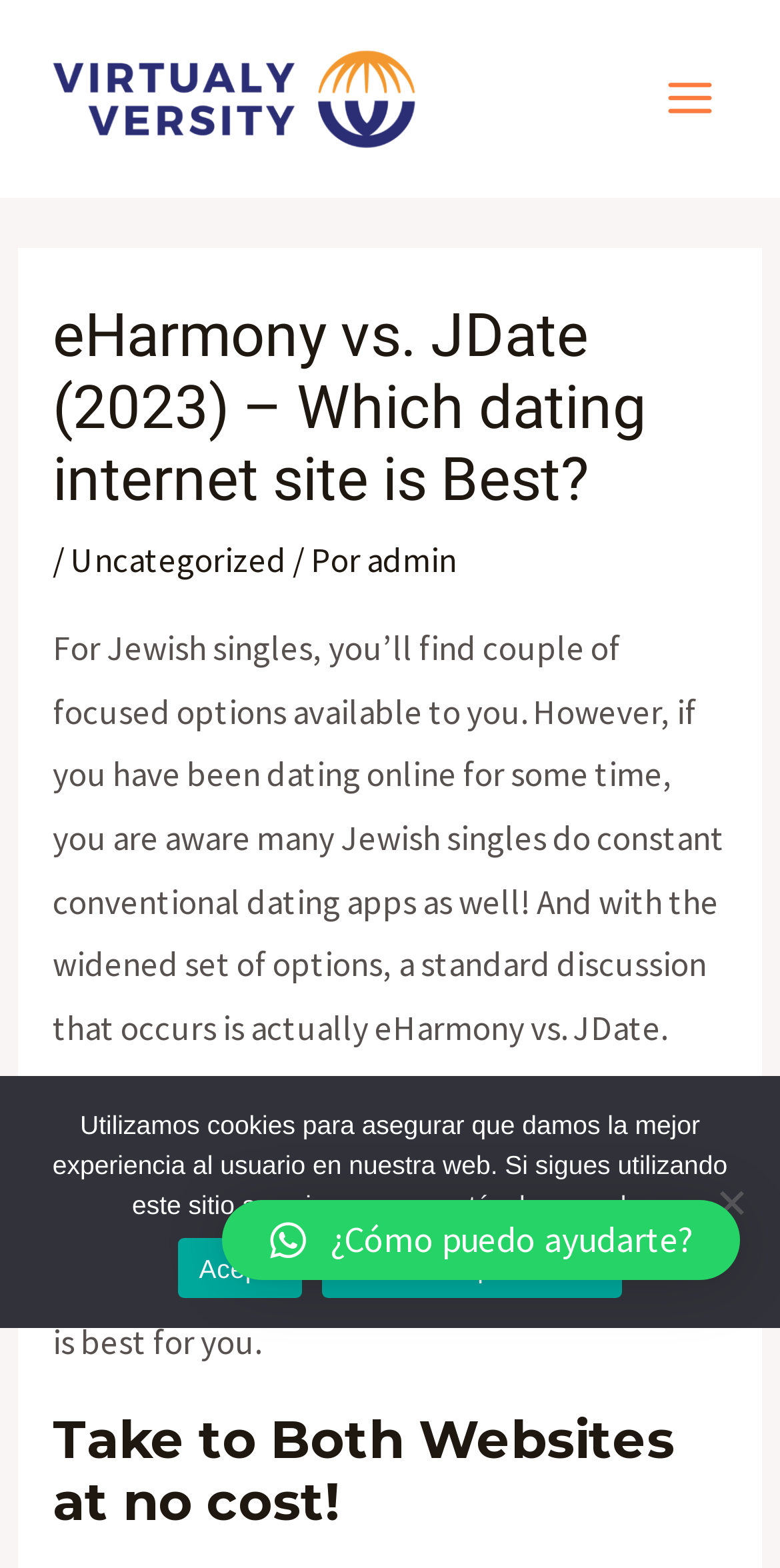Find and specify the bounding box coordinates that correspond to the clickable region for the instruction: "Try both websites for free".

[0.067, 0.899, 0.933, 0.979]